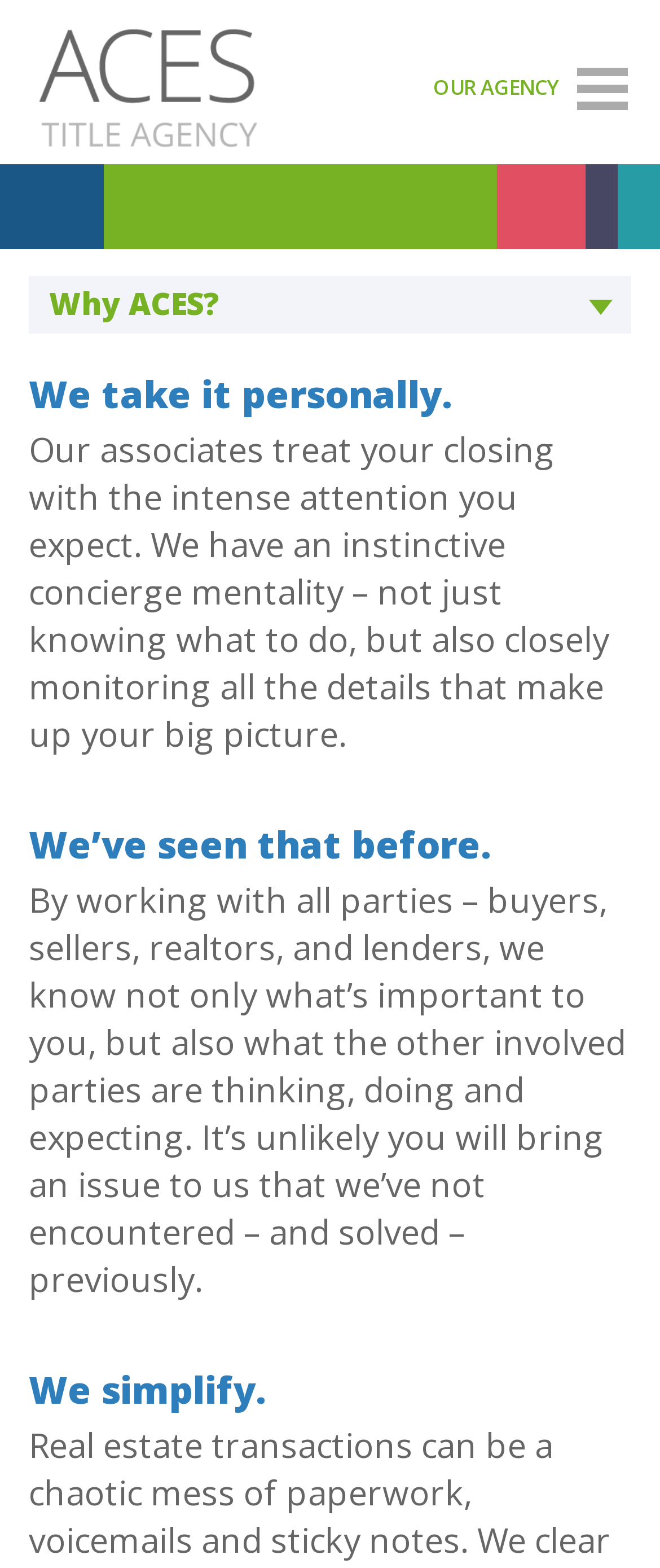Refer to the image and provide an in-depth answer to the question: 
What is the benefit of working with the agency?

The webpage suggests that the agency simplifies the process for its clients, which is mentioned in the third section of the main content with the heading 'We simplify'.